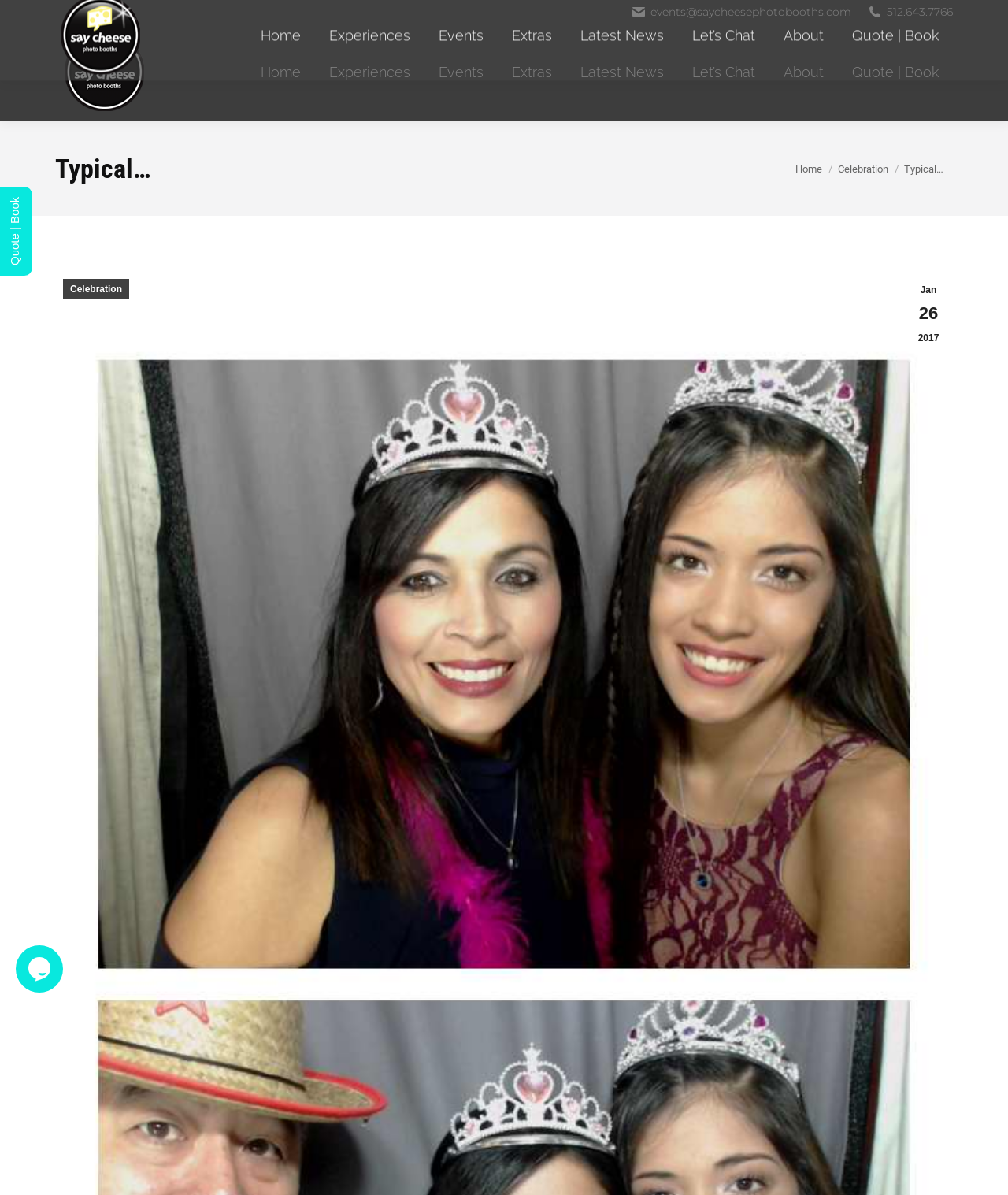What are the main menu items on the webpage?
Please use the image to provide a one-word or short phrase answer.

Home, Experiences, Events, Extras, Latest News, Let’s Chat, About, Quote | Book